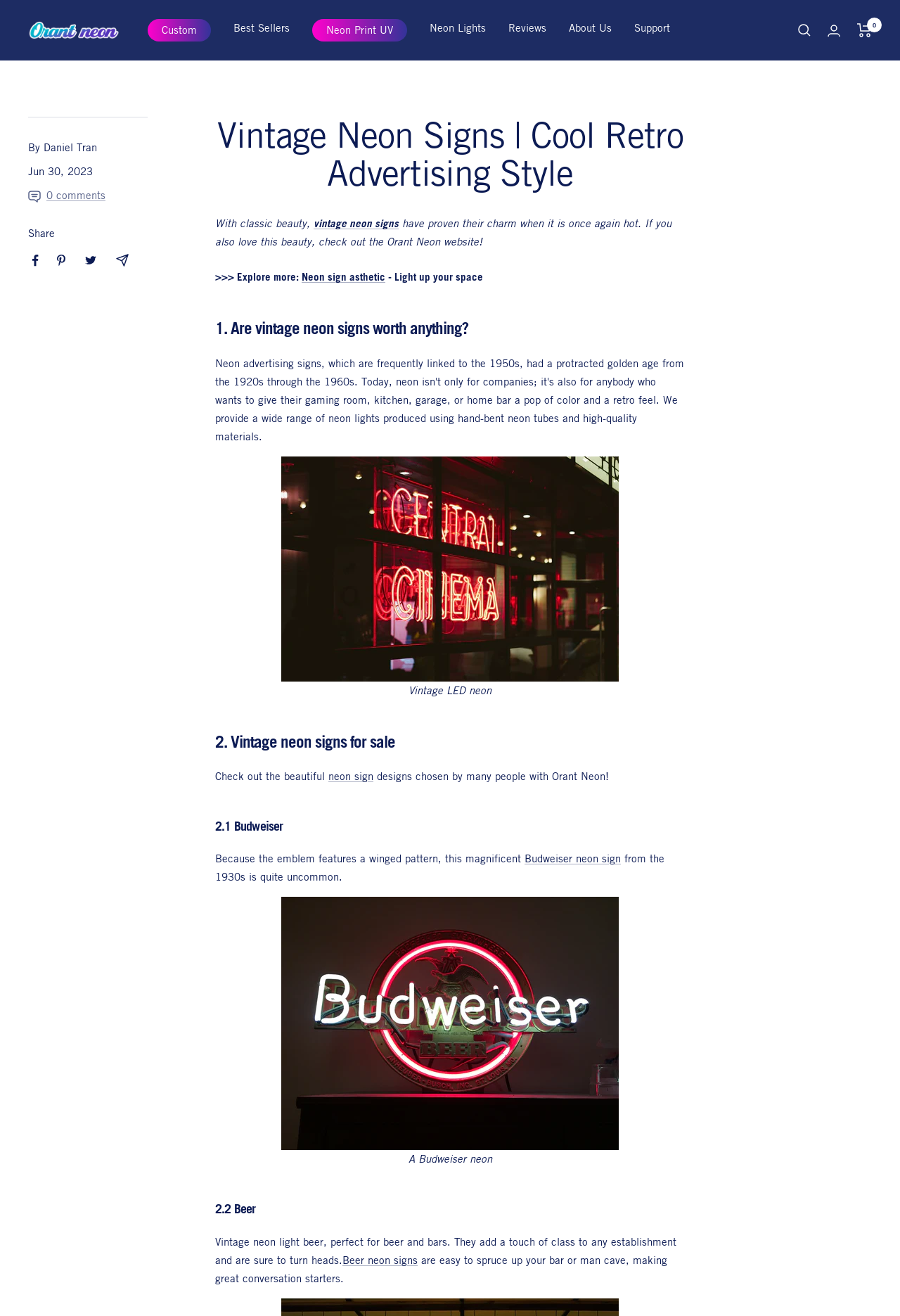Describe in detail what you see on the webpage.

This webpage is about vintage neon signs, specifically promoting Orant Neon, a website that sells classic neon lights. At the top of the page, there is a large image taking up most of the width, with a navigation menu below it, featuring links to "Custom", "Best Sellers", "Neon Print UV", "Neon Lights", "Reviews", "About Us", and "Support". On the top right, there are links to "Orant Neon", "Search", "Login", and "Cart", each accompanied by a small icon.

Below the navigation menu, there is a section with a heading "Vintage Neon Signs | Cool Retro Advertising Style" and a brief introduction to the charm of vintage neon signs. This section also features a "Share" button with options to share on Facebook, Pinterest, Twitter, or via email.

The main content of the page is divided into sections, each with a heading and featuring a different aspect of vintage neon signs. The first section asks if vintage neon signs are worth anything, accompanied by an image of a vintage neon sign. The second section is about vintage neon signs for sale, with a brief introduction and a link to "neon sign" designs chosen by many people with Orant Neon.

The page then goes into more detail about specific types of vintage neon signs, including Budweiser and Beer signs, each with their own images and descriptions. Throughout the page, there are links to related topics, such as "vintage neon signs" and "neon sign aesthetic". Overall, the page is promoting Orant Neon as a source for classic neon lights and providing information about the charm and value of vintage neon signs.